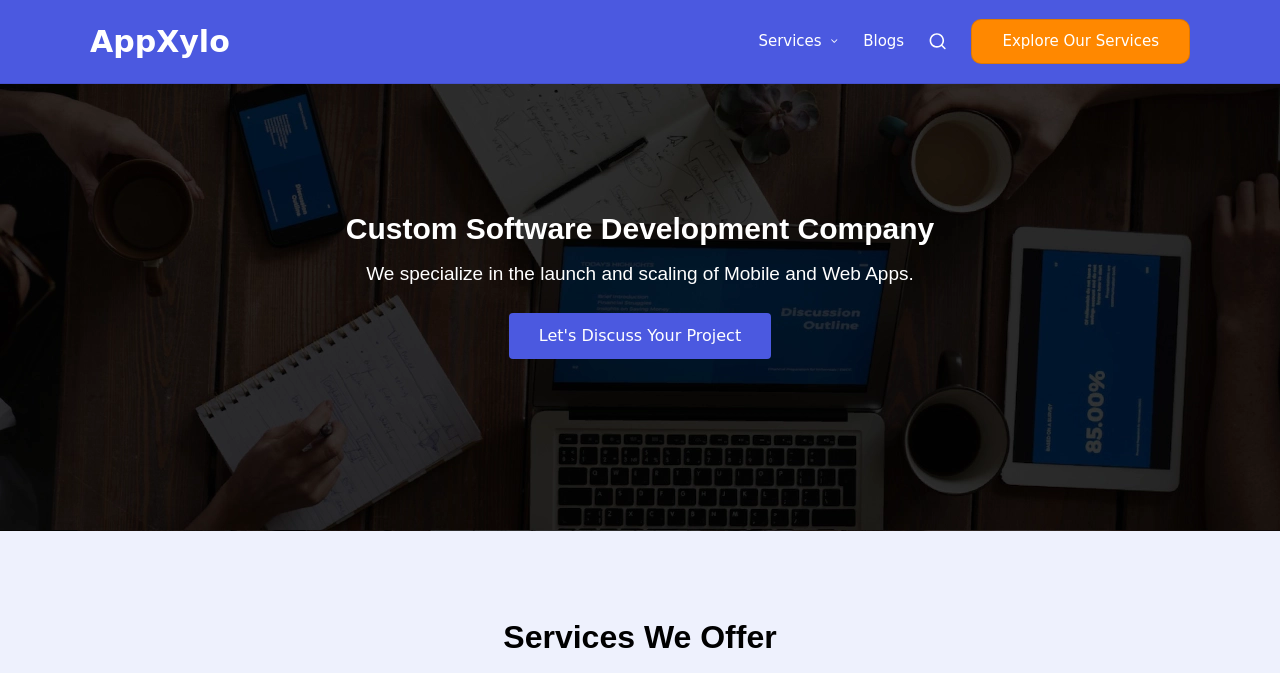Show the bounding box coordinates for the HTML element as described: "parent_node: Search".

None